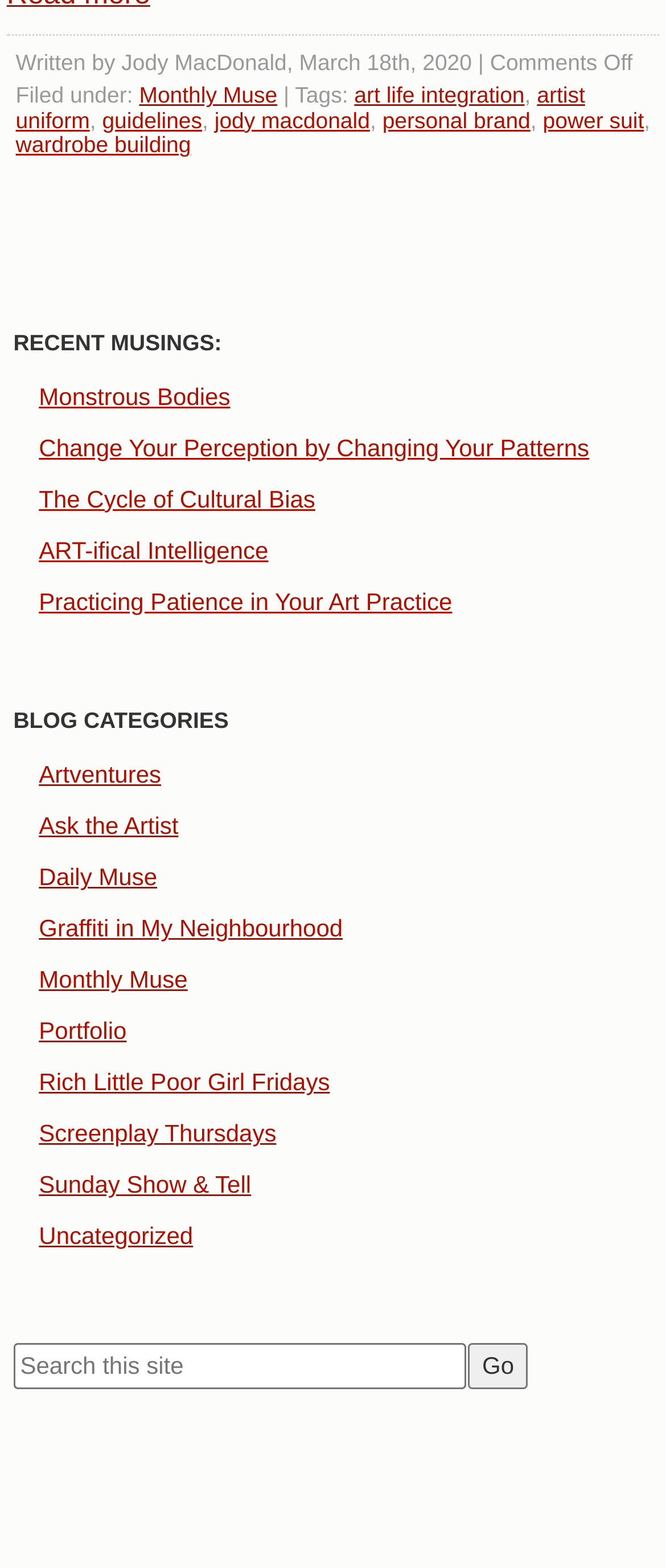Use a single word or phrase to answer the following:
Who wrote the article?

Jody MacDonald